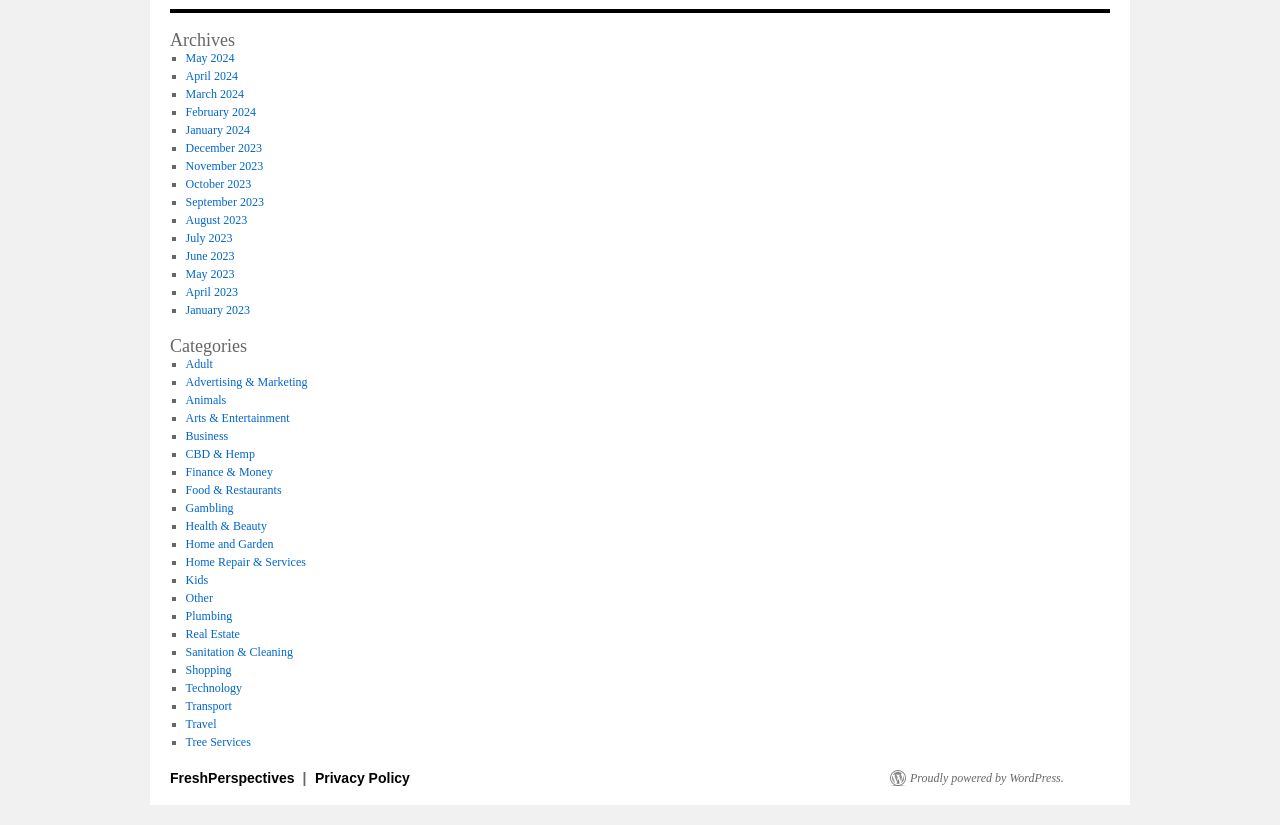What is the last link on the page?
Use the screenshot to answer the question with a single word or phrase.

Tree Services